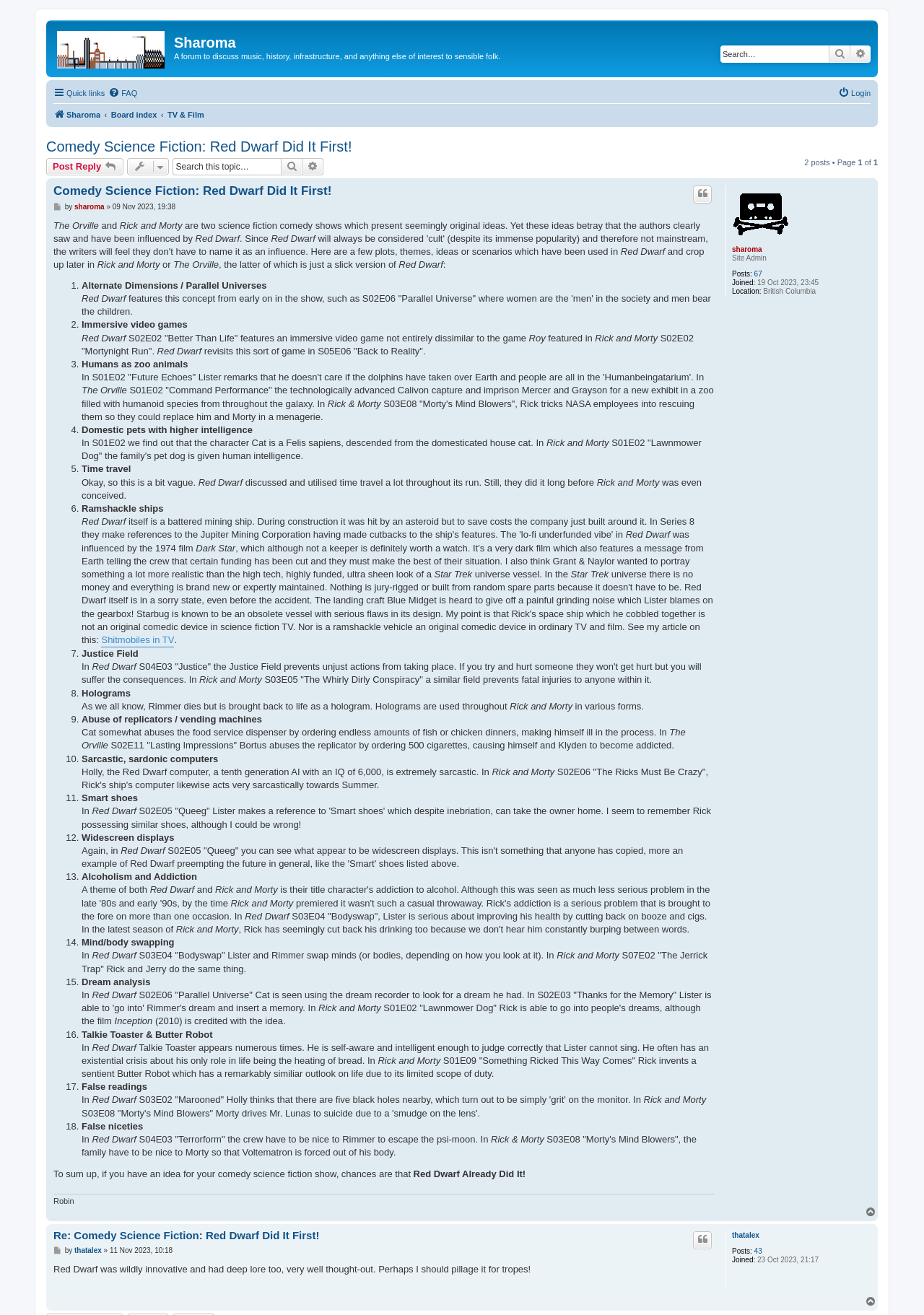Generate a comprehensive caption for the webpage you are viewing.

This webpage is a forum discussion page focused on the topic "Comedy Science Fiction: Red Dwarf Did It First!" by Sharoma. At the top, there is a heading with the title of the topic, followed by a link to the author's profile, Sharoma. Below that, there is a brief description of the forum, which is a place to discuss music, history, infrastructure, and other topics of interest.

On the top right, there is a search bar with a search button and an advanced search link. Below the search bar, there are two horizontal menus, one with links to quick links, FAQ, and login, and another with links to the board index, TV & Film, and other categories.

The main content of the page is a discussion thread with a heading that repeats the topic title. The thread starts with a post by Sharoma, which discusses how the TV shows "The Orville" and "Rick and Morty" have borrowed ideas from "Red Dwarf". The post is divided into paragraphs and includes links to other topics and user profiles.

Below the post, there are links to quote, post, and reply to the topic. There is also a description list that displays information about the author, including their user avatar, role, posts, and join date.

The page also has a pagination section at the bottom, indicating that there are multiple pages of posts in the topic.